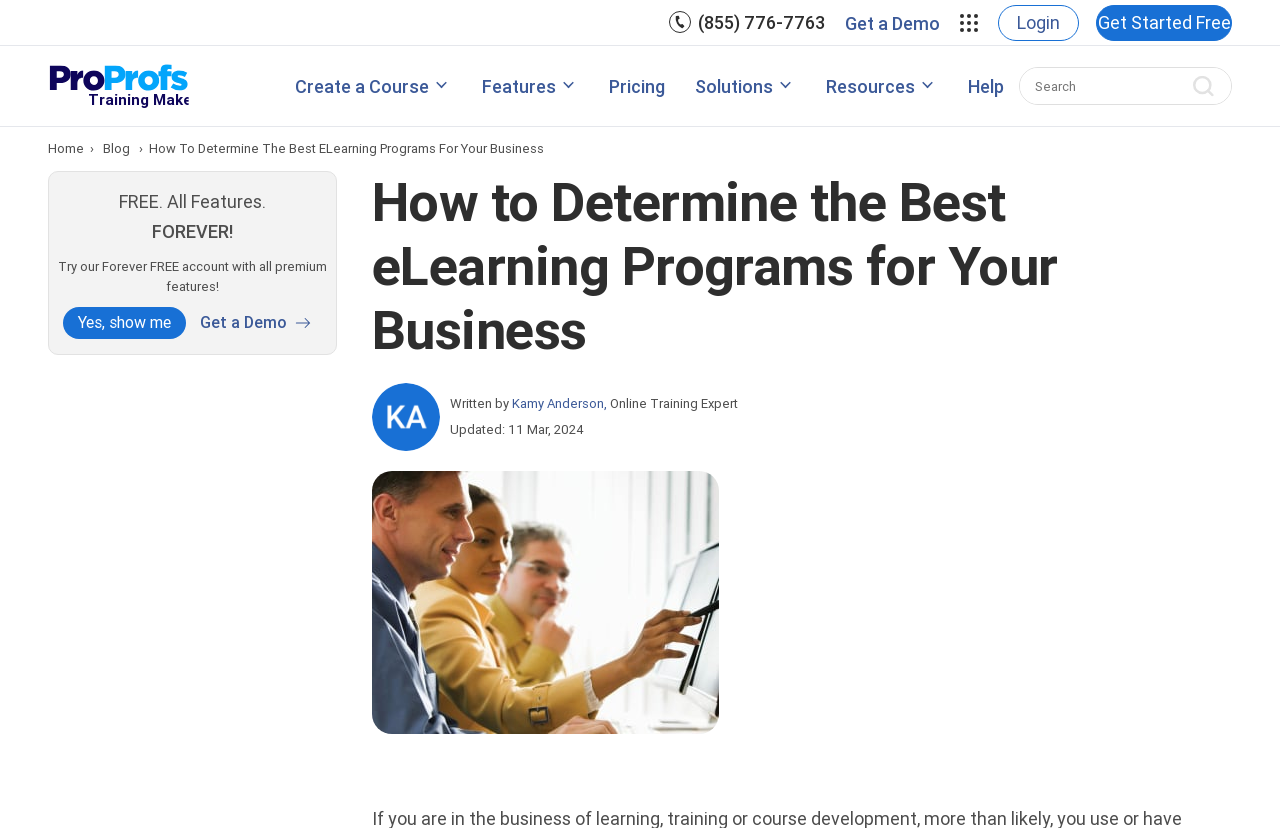Identify the bounding box coordinates of the clickable region to carry out the given instruction: "Search for something".

[0.796, 0.081, 0.962, 0.127]